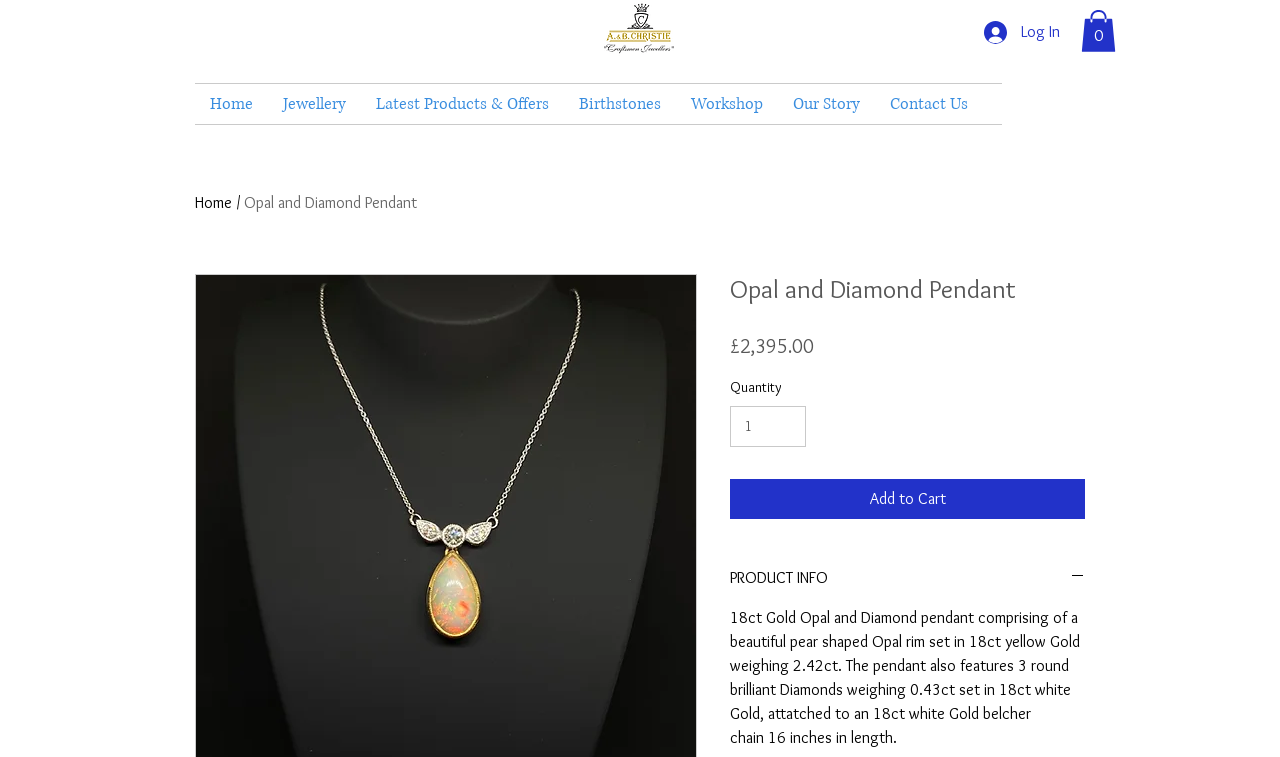What is the shape of the Opal in the pendant?
Please give a detailed answer to the question using the information shown in the image.

I found the shape of the Opal by reading the product description which states 'a beautiful pear shaped Opal rim set in 18ct yellow Gold weighing 2.42ct'.